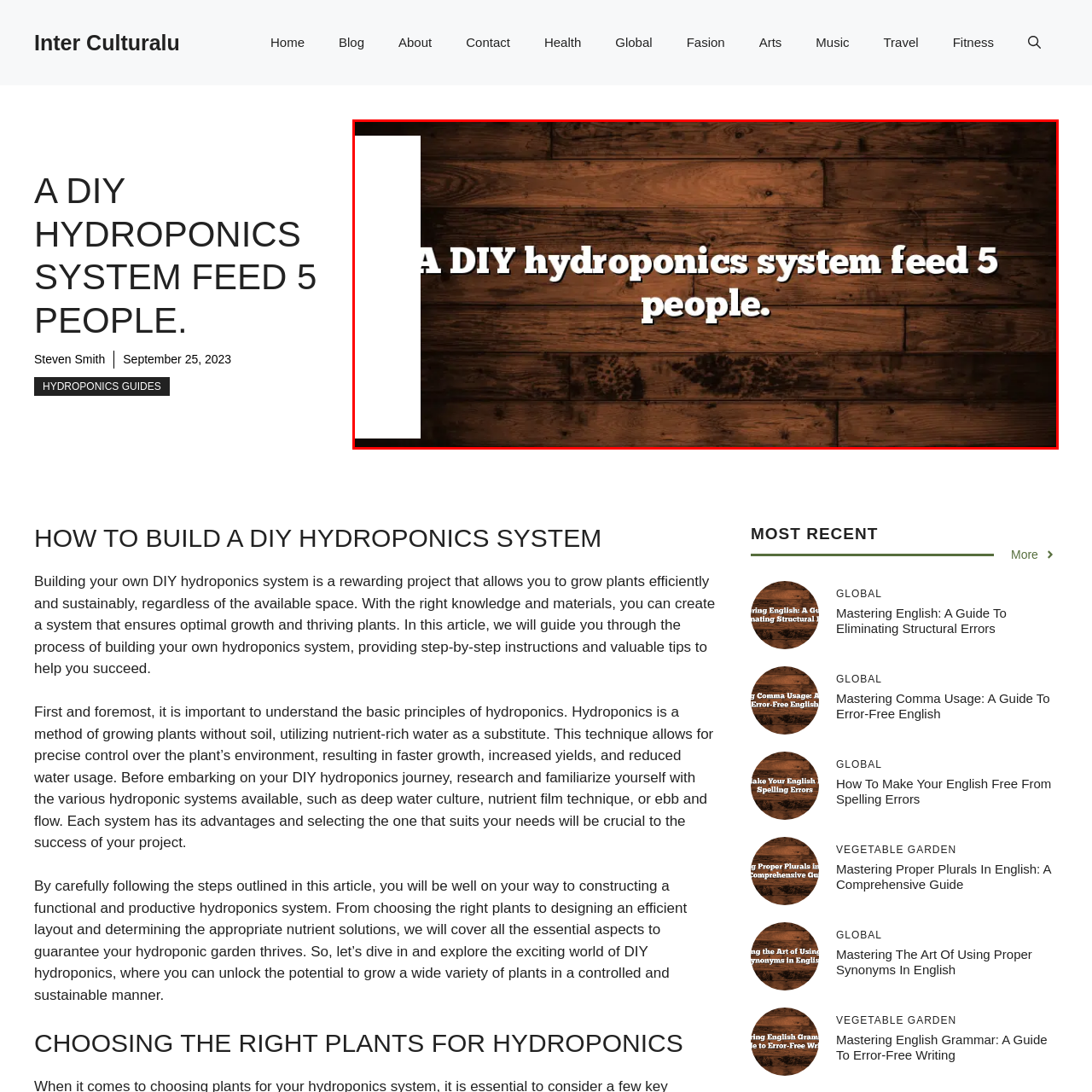Look at the area within the red bounding box, provide a one-word or phrase response to the following question: How many people can a DIY hydroponics system feed?

5 people